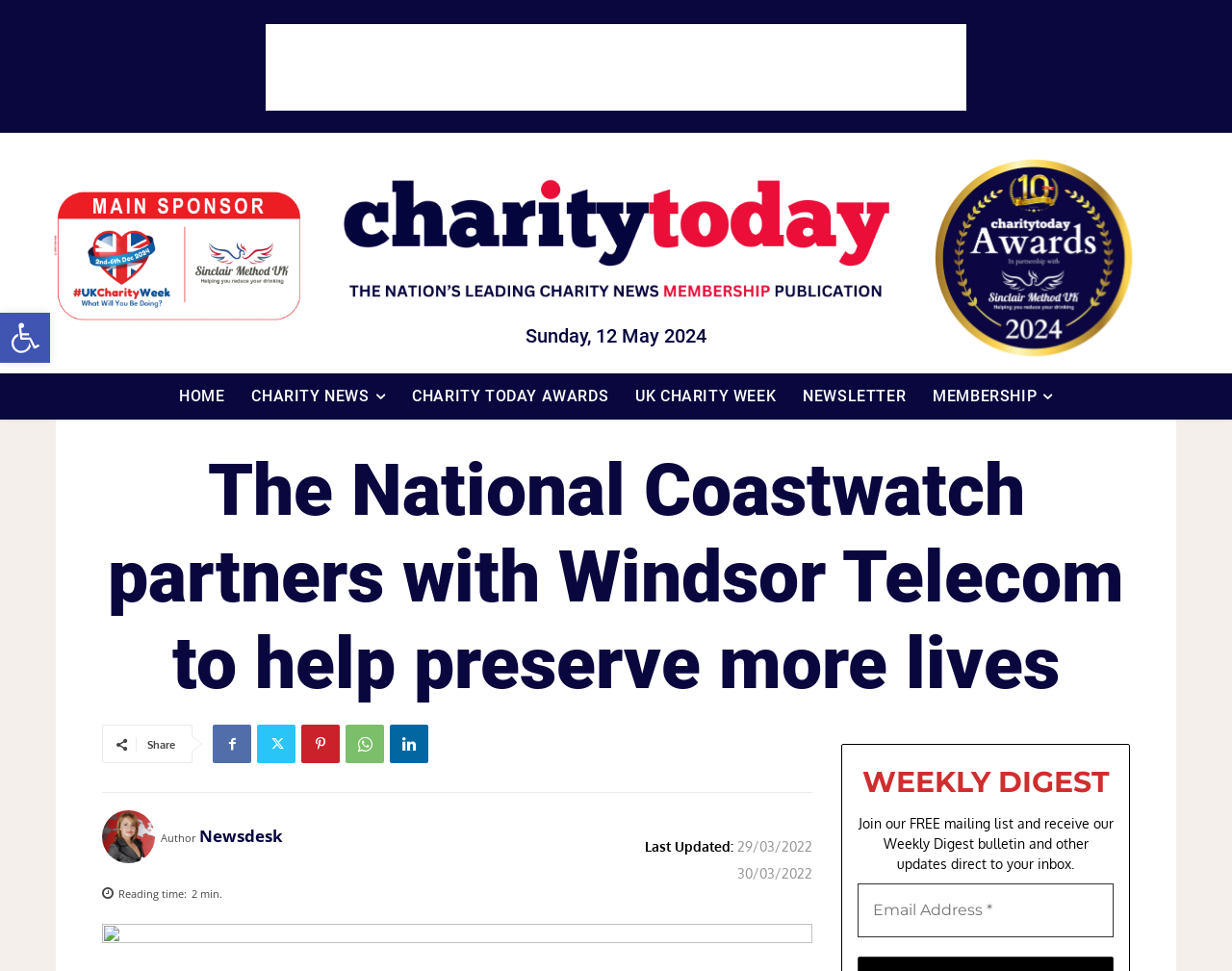Determine the bounding box coordinates of the clickable region to carry out the instruction: "Open accessibility tools".

[0.0, 0.322, 0.041, 0.374]